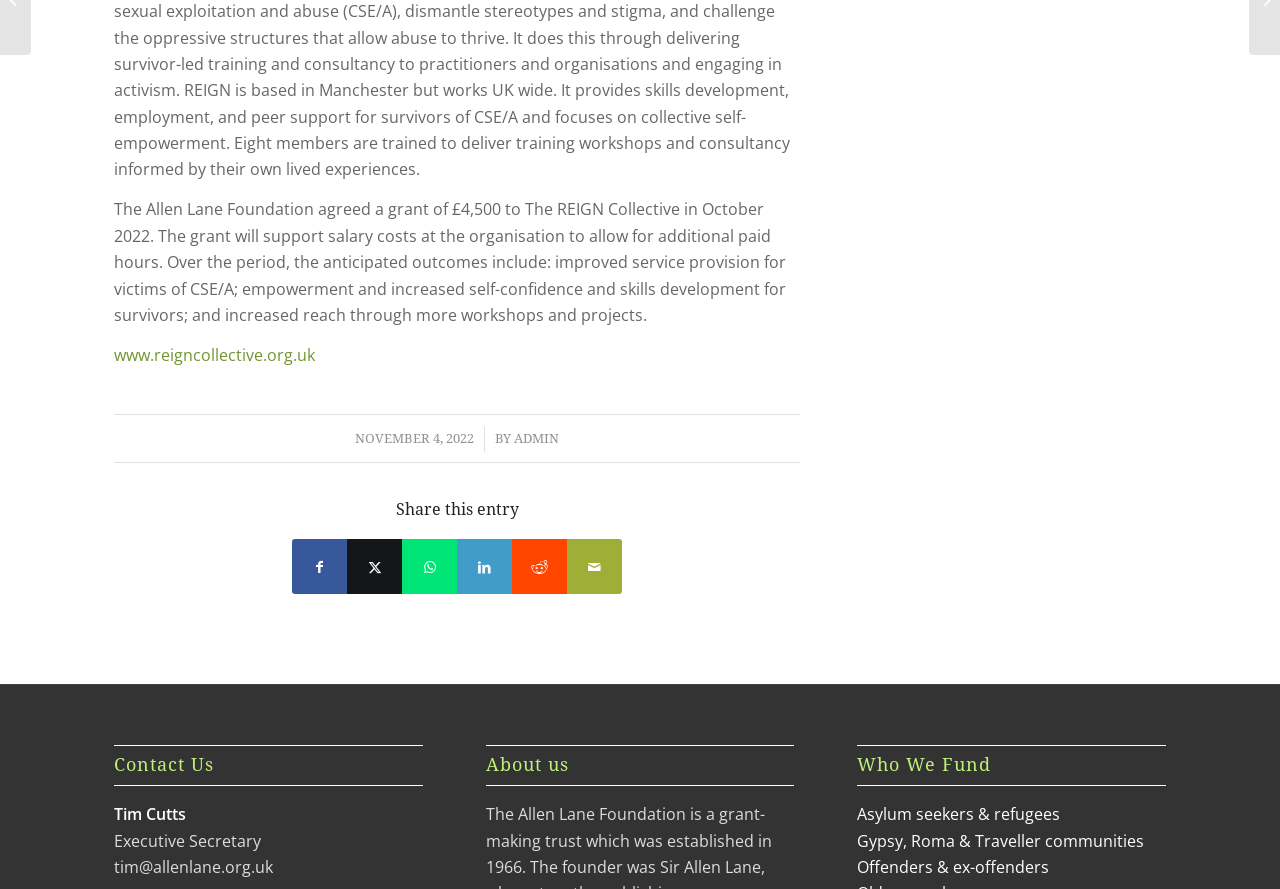Locate the UI element described by Share on LinkedIn in the provided webpage screenshot. Return the bounding box coordinates in the format (top-left x, top-left y, bottom-right x, bottom-right y), ensuring all values are between 0 and 1.

[0.357, 0.606, 0.4, 0.668]